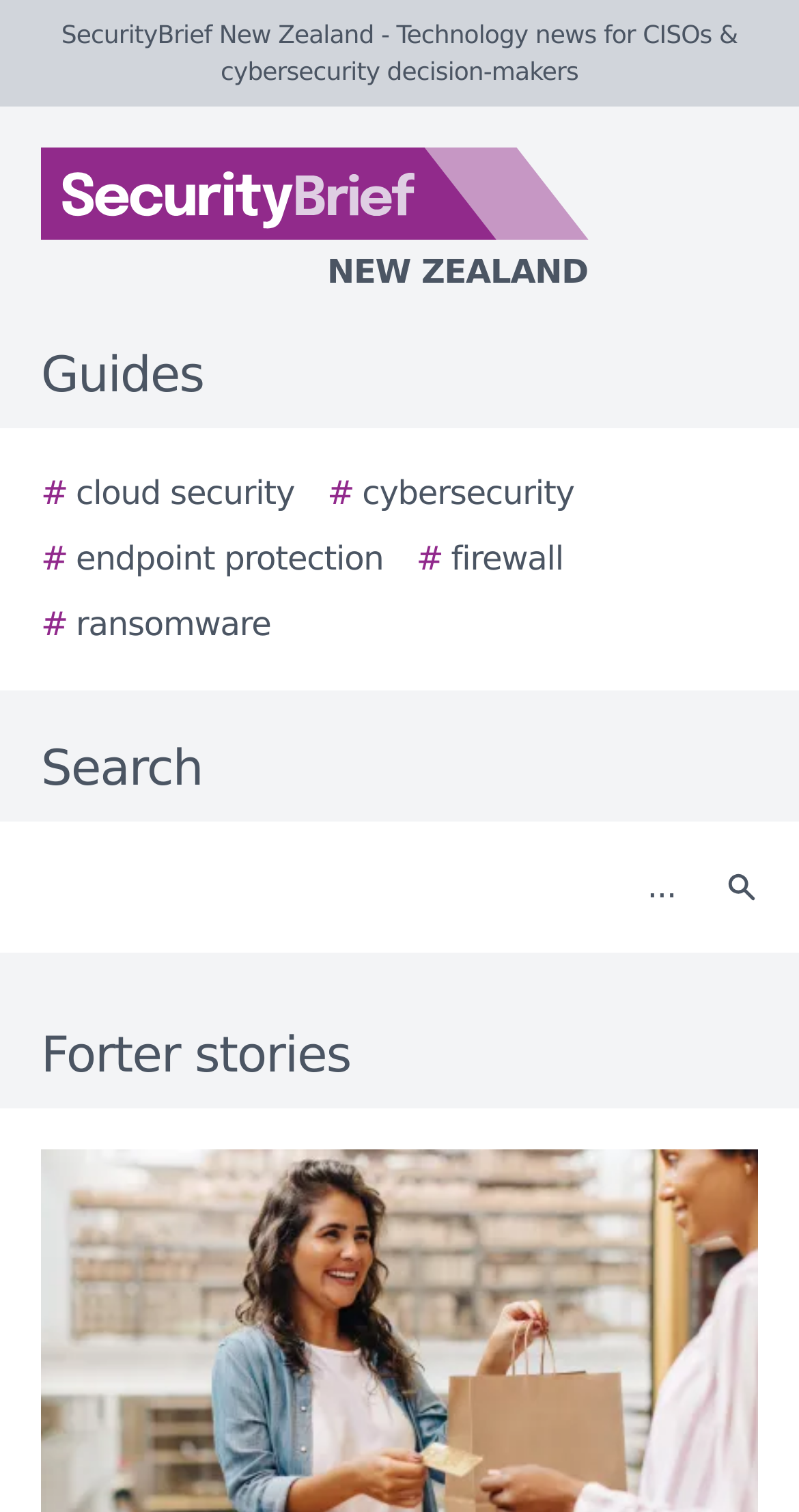Determine the bounding box coordinates for the area that needs to be clicked to fulfill this task: "Click on the Search button". The coordinates must be given as four float numbers between 0 and 1, i.e., [left, top, right, bottom].

[0.877, 0.554, 0.979, 0.619]